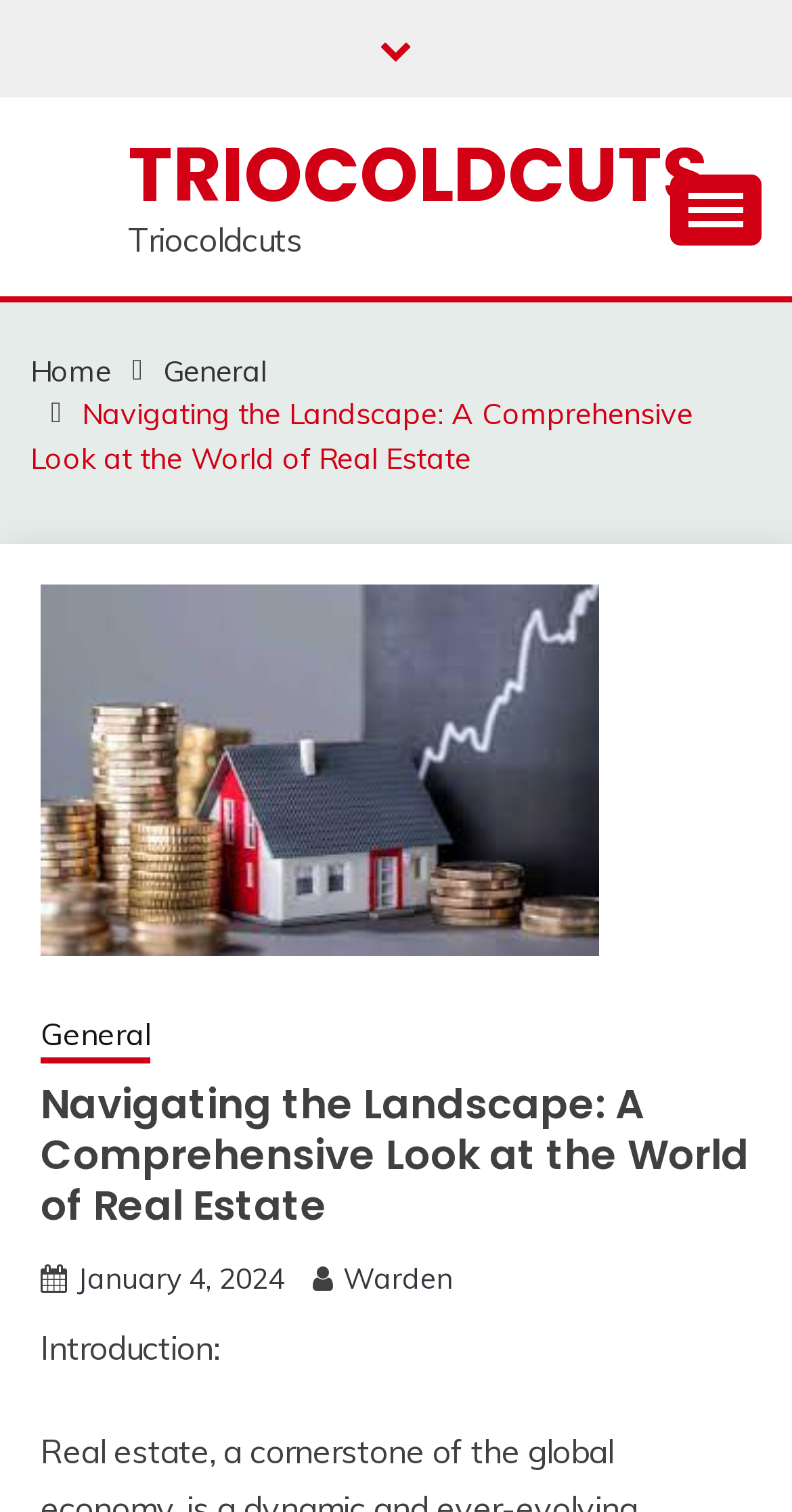Identify the bounding box coordinates for the UI element described as follows: Home. Use the format (top-left x, top-left y, bottom-right x, bottom-right y) and ensure all values are floating point numbers between 0 and 1.

[0.038, 0.233, 0.141, 0.257]